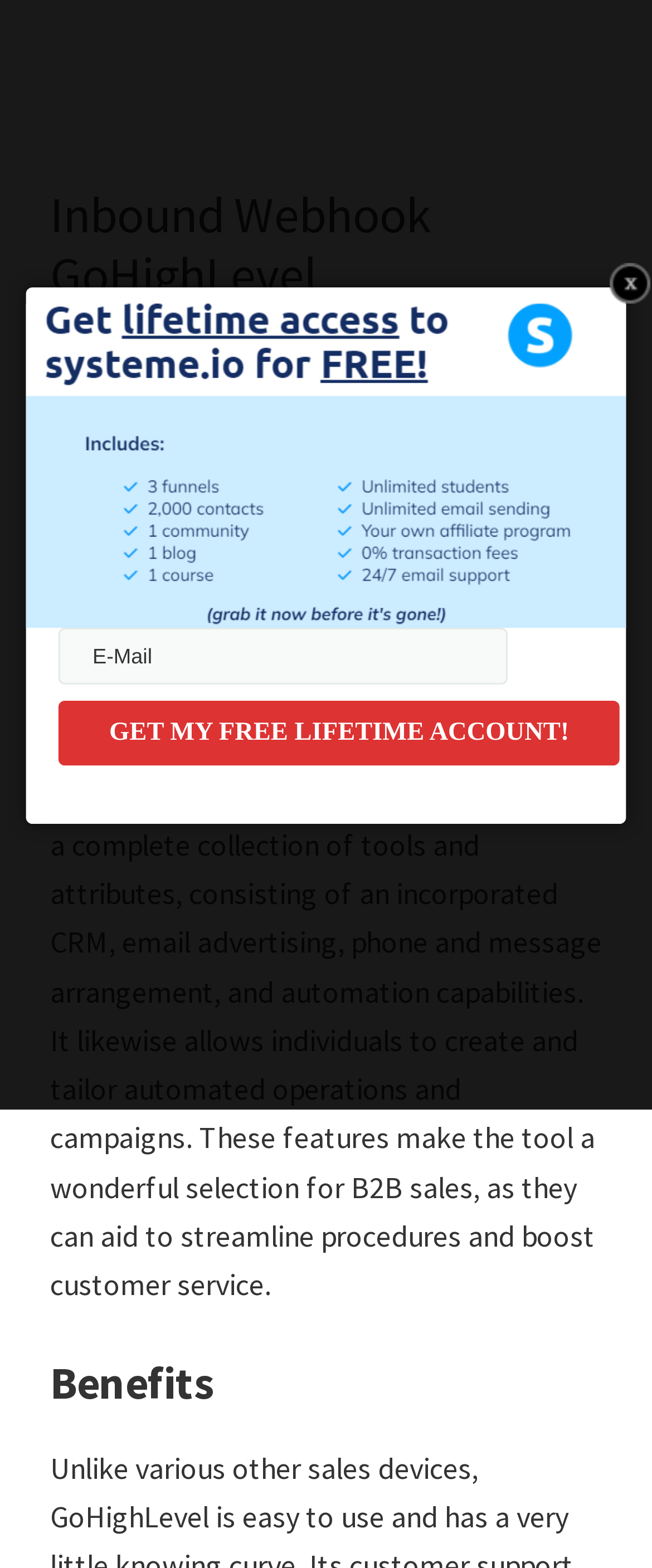Provide the bounding box coordinates of the HTML element described as: "name="email" placeholder="E-Mail"". The bounding box coordinates should be four float numbers between 0 and 1, i.e., [left, top, right, bottom].

[0.09, 0.4, 0.779, 0.436]